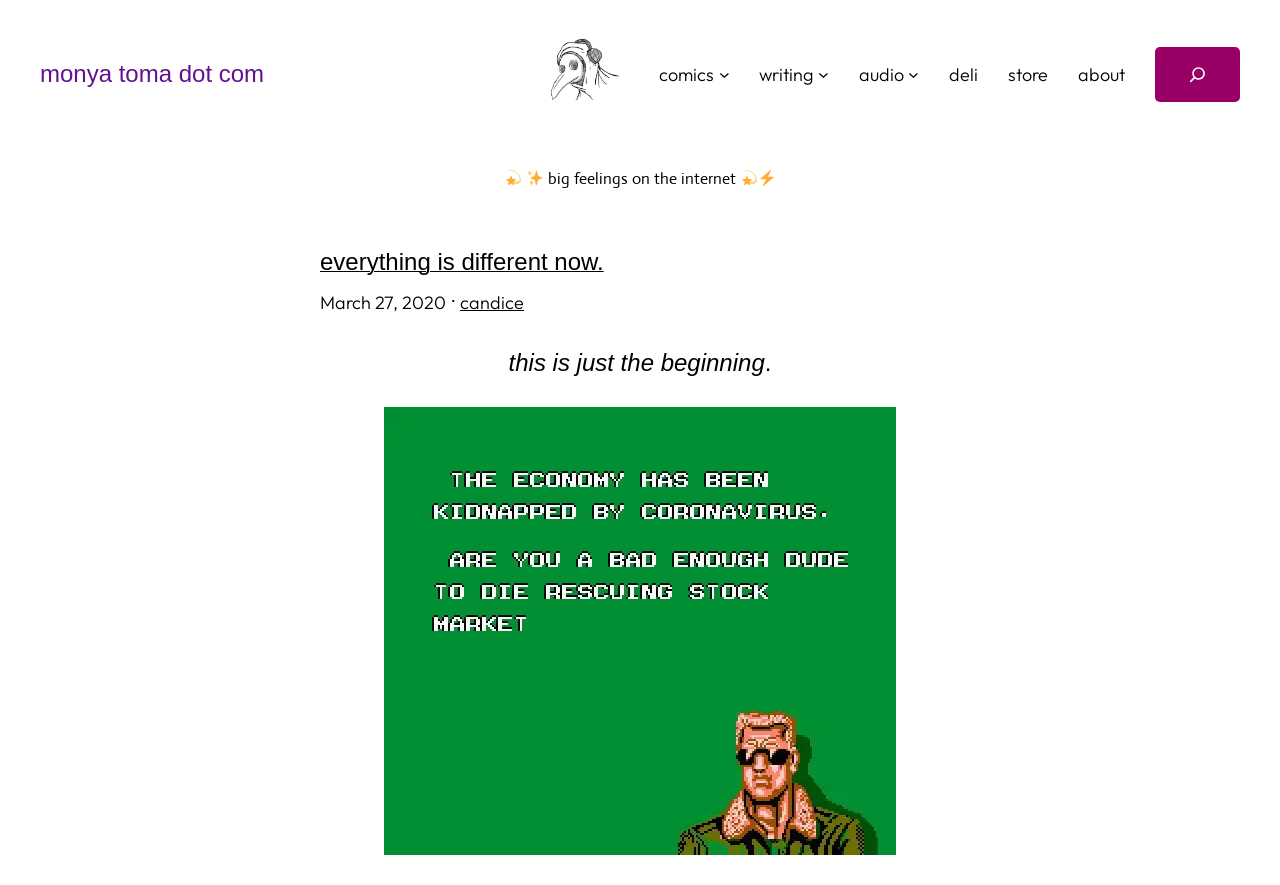What is the shape of the icon next to the 'Expand search field' button?
Answer with a single word or phrase by referring to the visual content.

magnifying glass